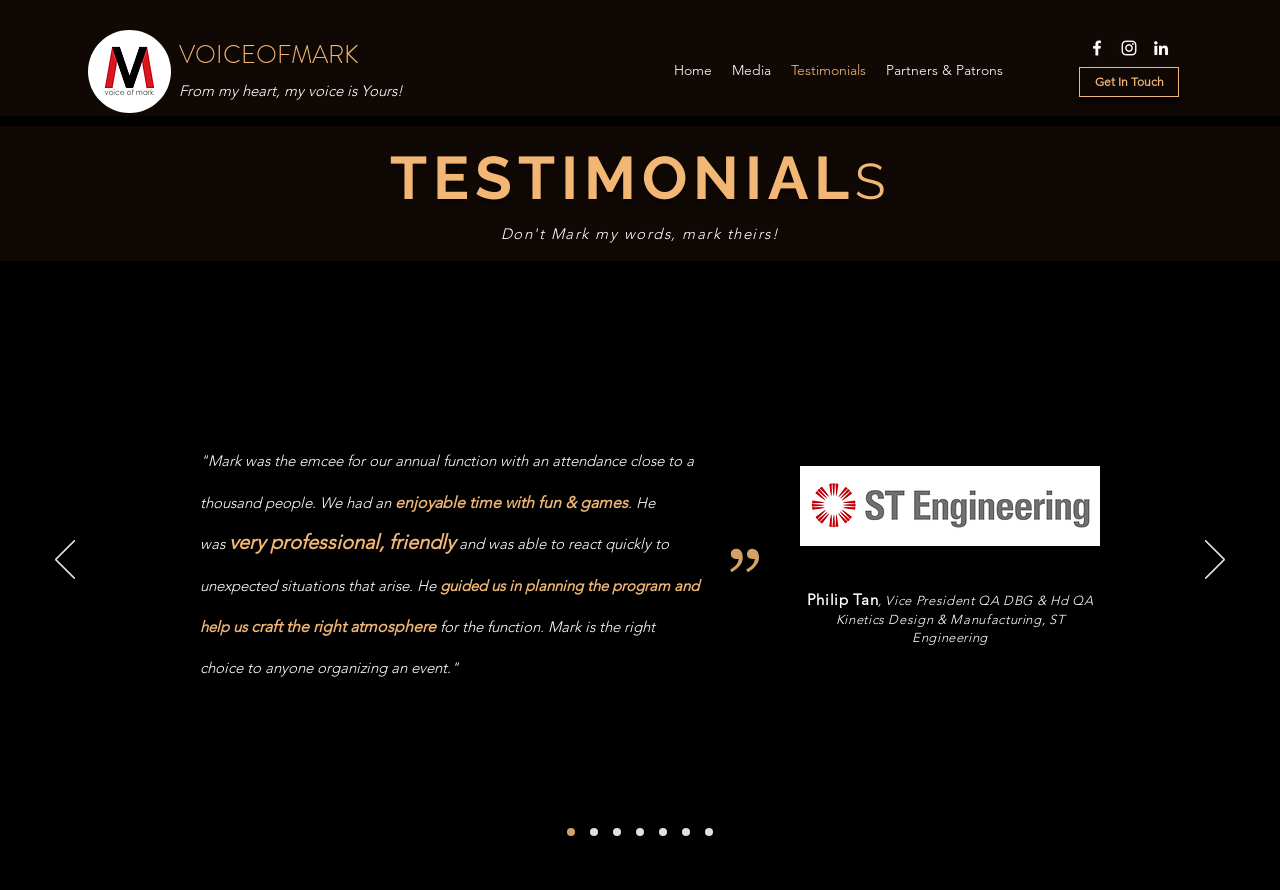Please identify the bounding box coordinates of the clickable region that I should interact with to perform the following instruction: "Click the 'Home' link". The coordinates should be expressed as four float numbers between 0 and 1, i.e., [left, top, right, bottom].

[0.519, 0.062, 0.564, 0.096]